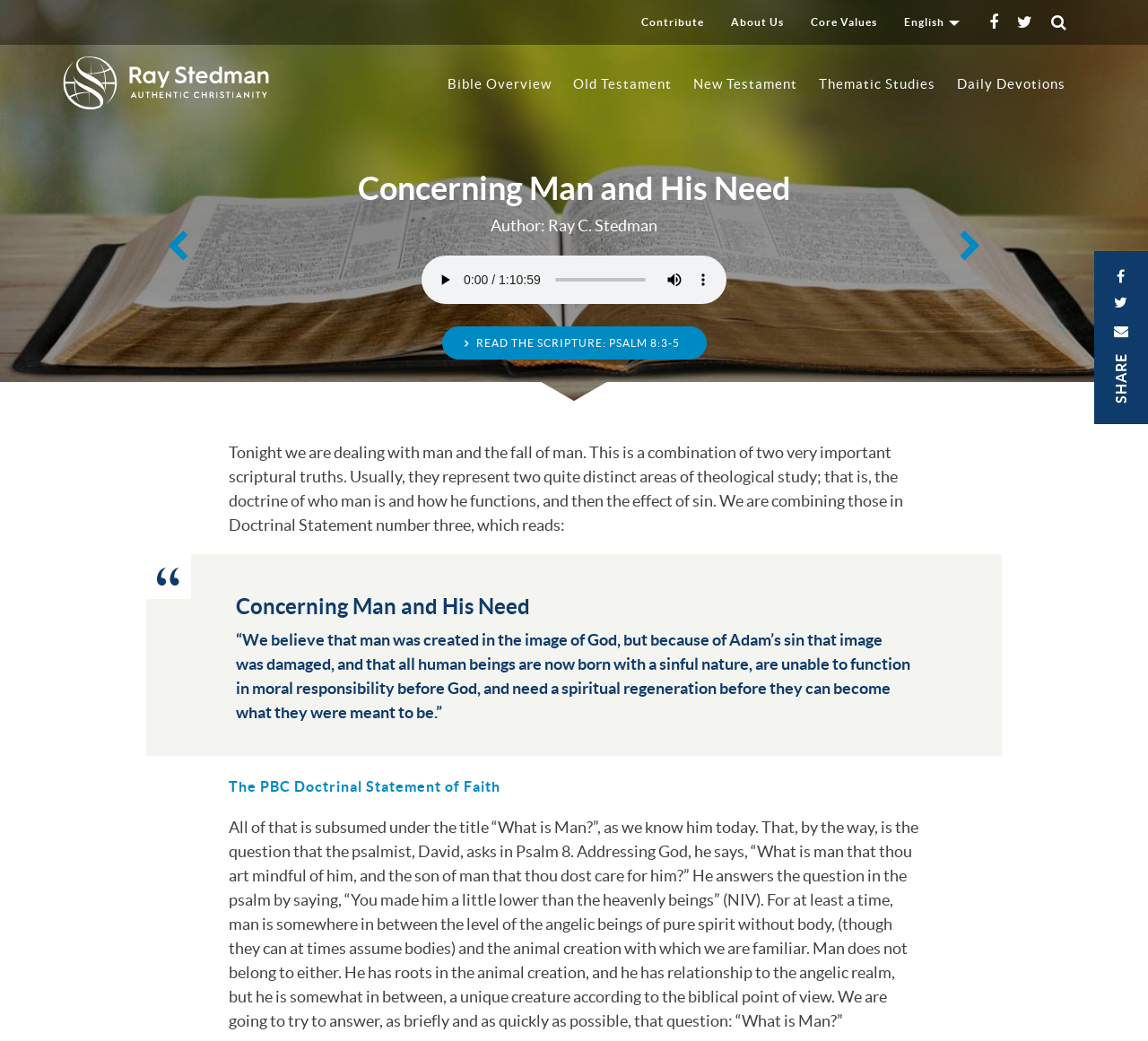Generate a comprehensive description of the webpage content.

This webpage is about a sermon or biblical study on Psalm 8:3-5, specifically focusing on the topic of "Concerning Man and His Need". At the top of the page, there is a navigation menu with links to "Home", "Bible Overview", "Old Testament", "New Testament", "Thematic Studies", and "Daily Devotions". Below this menu, there is a large image of a Bible laying open on a table.

The main content of the page is divided into several sections. The first section has a heading "Concerning Man and His Need" and a brief introduction to the topic, written by Ray C. Stedman. Below this, there is an audio player with buttons to play, mute, and show more media controls.

The next section has a button to "READ THE SCRIPTURE: PSALM 8:3-5" and a blockquote with a heading "Concerning Man and His Need" and a passage from the Doctrinal Statement number three, which discusses the doctrine of who man is and how he functions, and the effect of sin.

Following this, there is a section with a link to "The PBC Doctrinal Statement of Faith" and a long passage of text that discusses the question "What is Man?" from Psalm 8, exploring the biblical perspective on human nature and its relationship to the animal creation and the angelic realm.

On the top-right corner of the page, there are links to "Contribute", "About Us", "Core Values", and "English", as well as social media sharing buttons. At the very top of the page, there is a link to "Skip to main content".